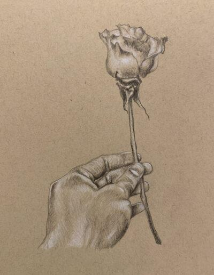What is the texture of the hand in the image?
Provide a detailed answer to the question using information from the image.

The caption describes the hand as being rendered with intricate shading, which suggests that the hand appears firm yet gentle, adding to the overall sense of care and love conveyed by the image.